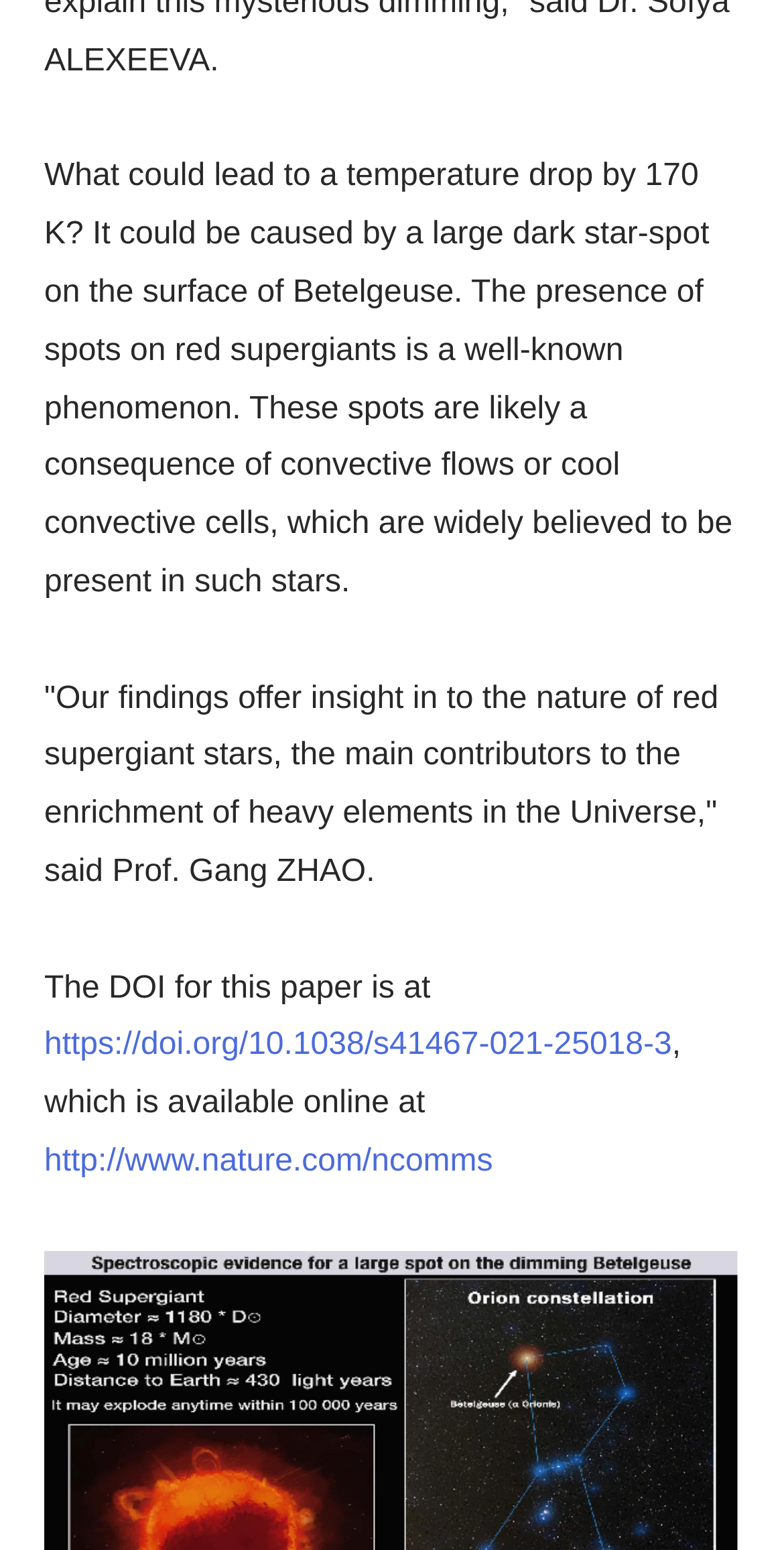What is the DOI of the paper mentioned?
Refer to the image and provide a detailed answer to the question.

The DOI of the paper mentioned is 10.1038/s41467-021-25018-3, which is provided as a link in the webpage.